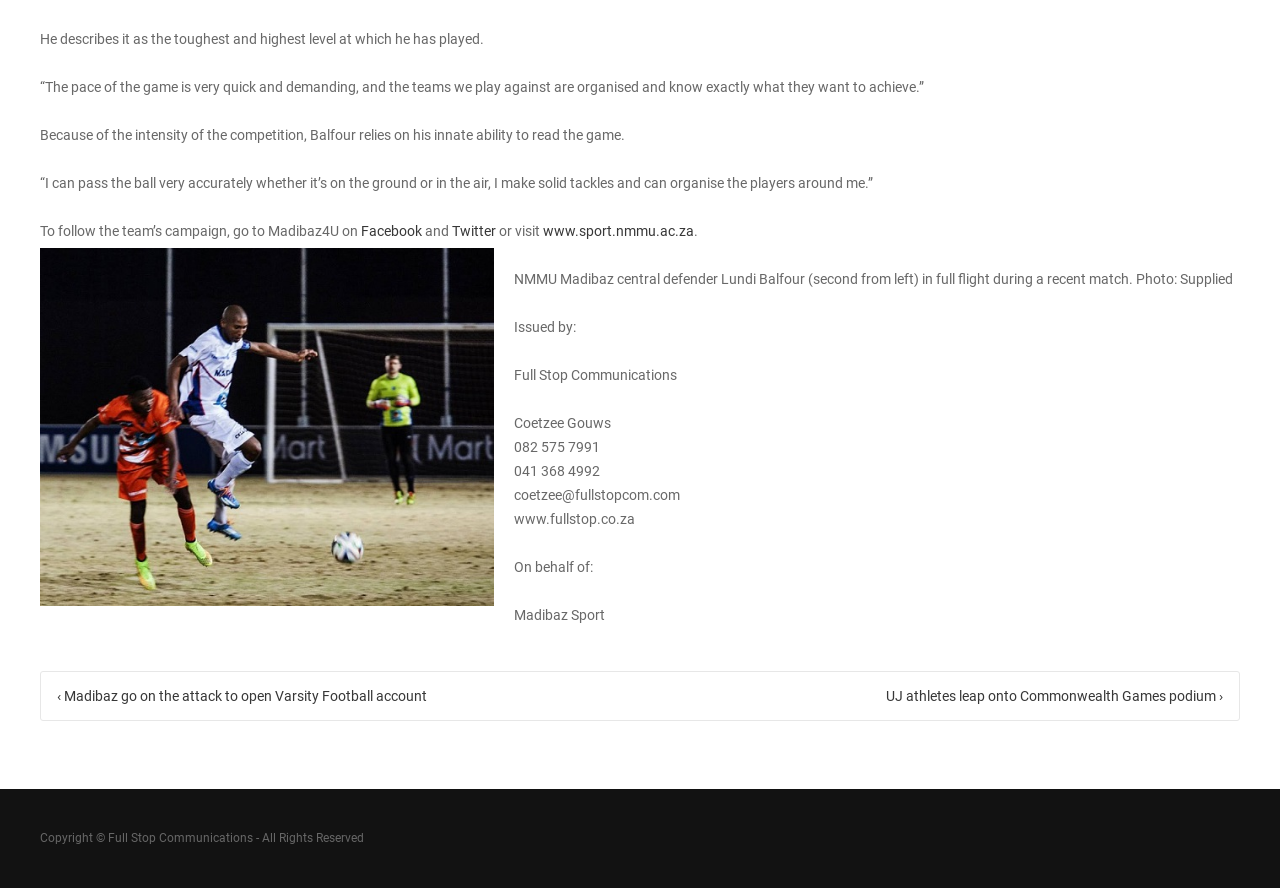Provide the bounding box coordinates of the HTML element described by the text: "Facebook". The coordinates should be in the format [left, top, right, bottom] with values between 0 and 1.

[0.282, 0.251, 0.33, 0.269]